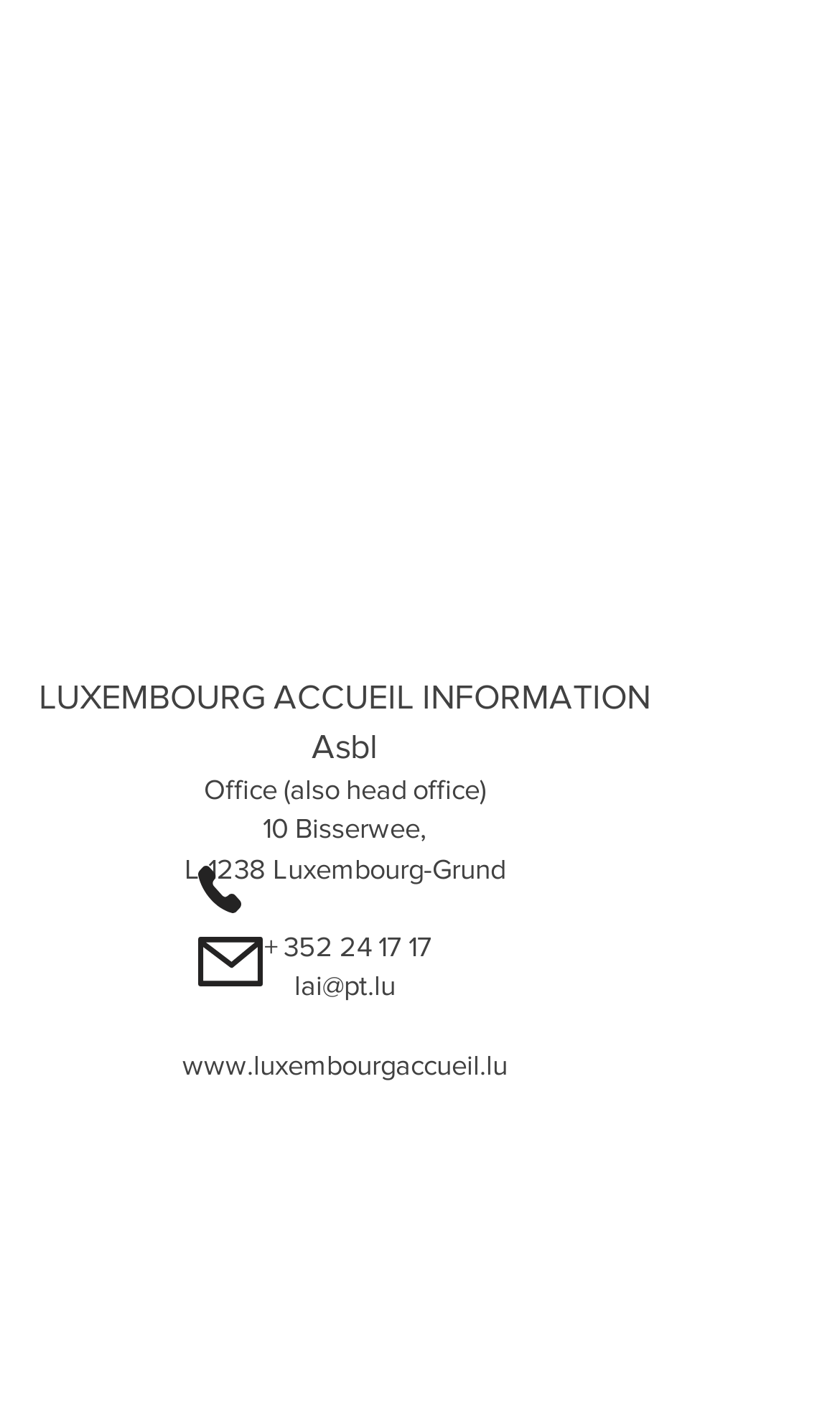Find the bounding box of the element with the following description: "Projects (in German)". The coordinates must be four float numbers between 0 and 1, formatted as [left, top, right, bottom].

None